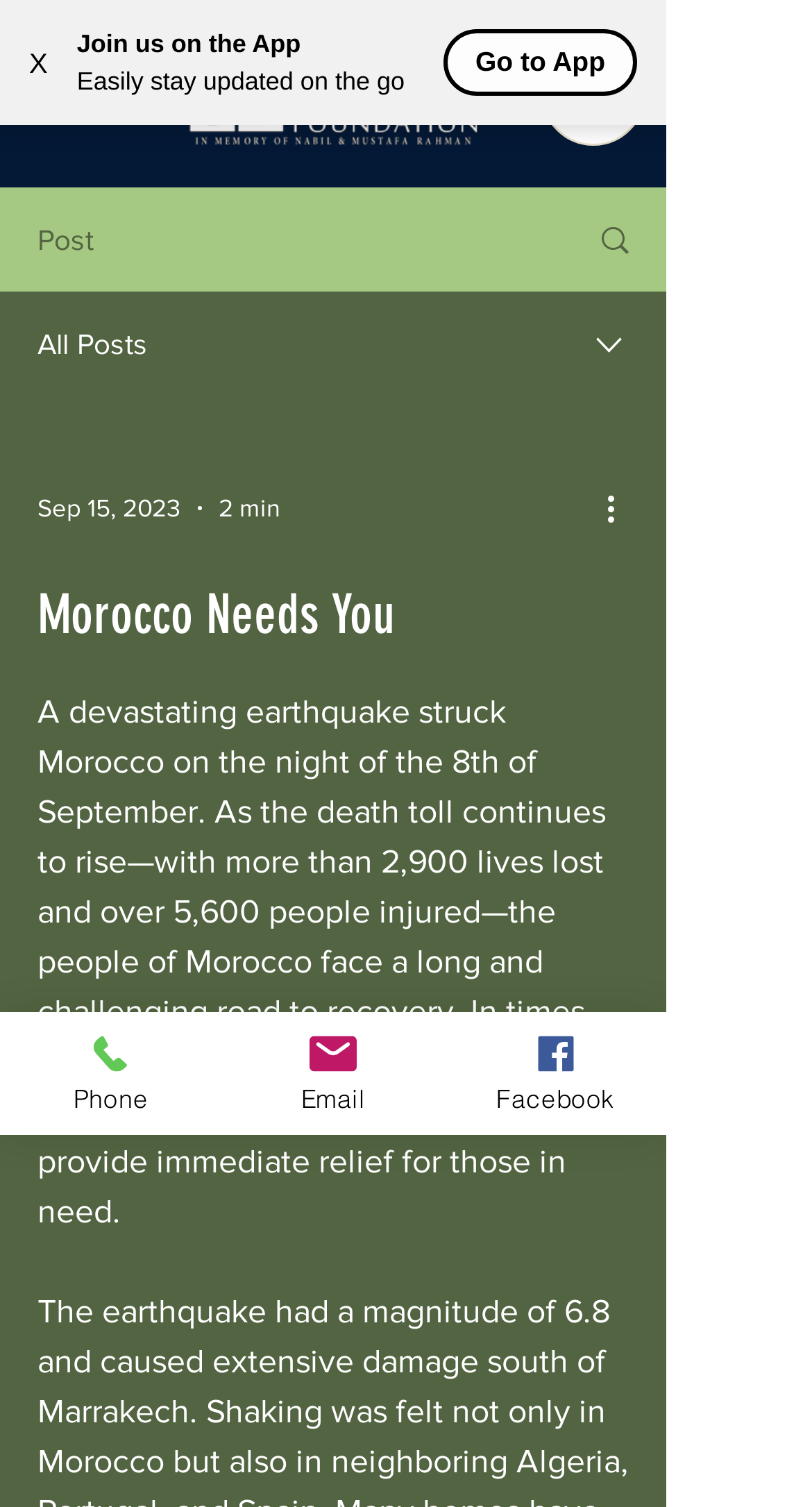What is the purpose of the 'More actions' button?
From the screenshot, supply a one-word or short-phrase answer.

To show more actions